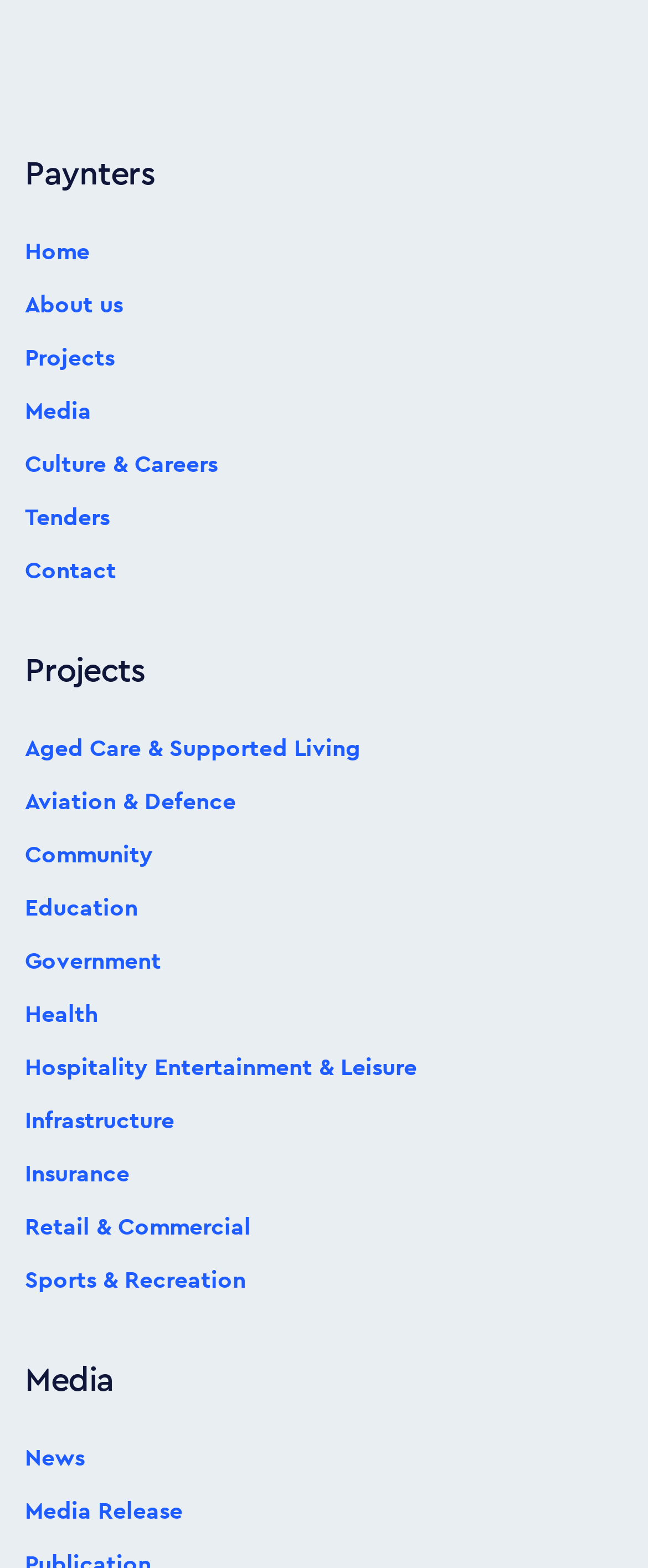Identify the bounding box coordinates for the element you need to click to achieve the following task: "Read News". Provide the bounding box coordinates as four float numbers between 0 and 1, in the form [left, top, right, bottom].

[0.038, 0.923, 0.131, 0.938]